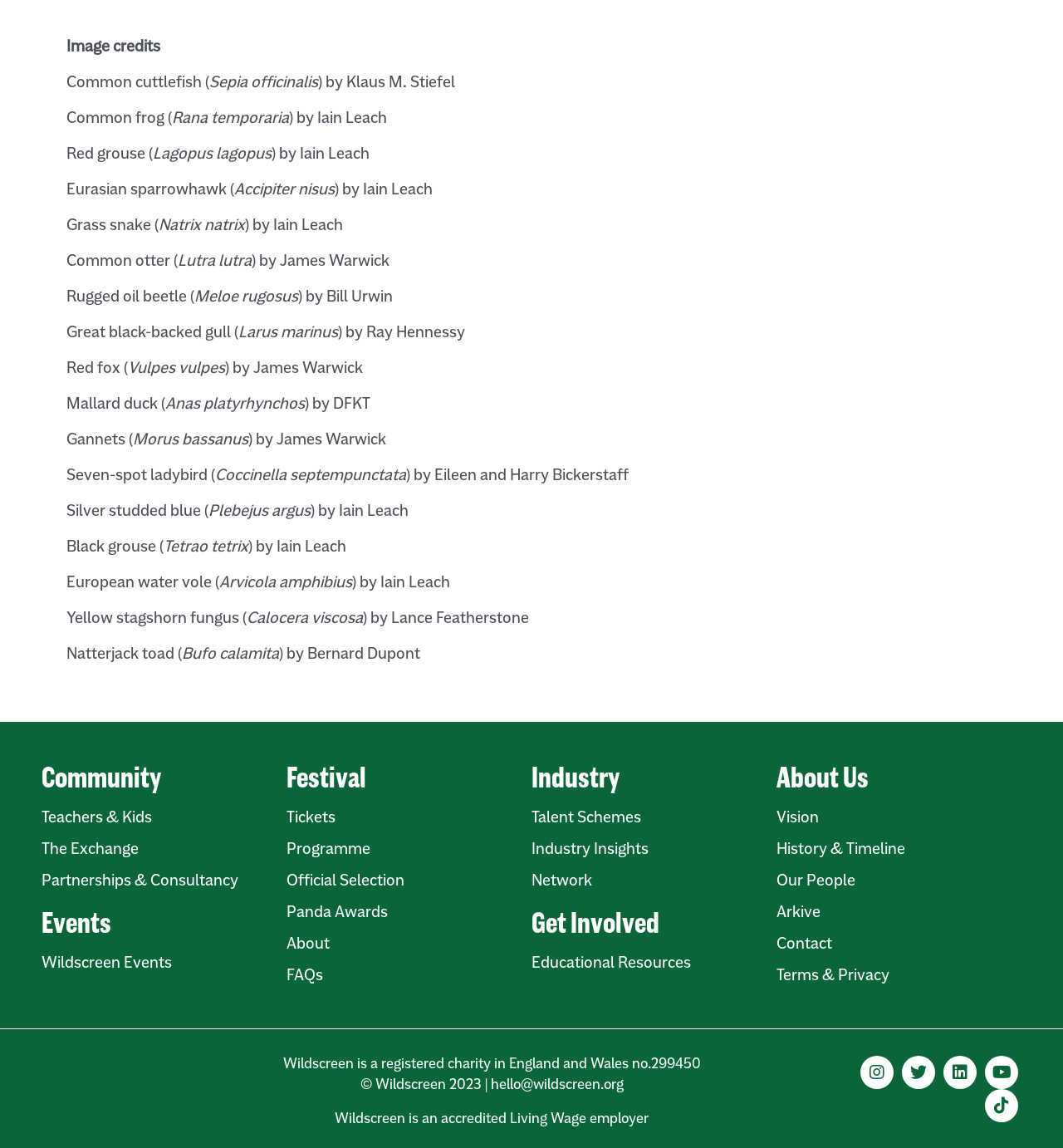Identify the bounding box coordinates of the section that should be clicked to achieve the task described: "View Events".

[0.039, 0.792, 0.27, 0.818]